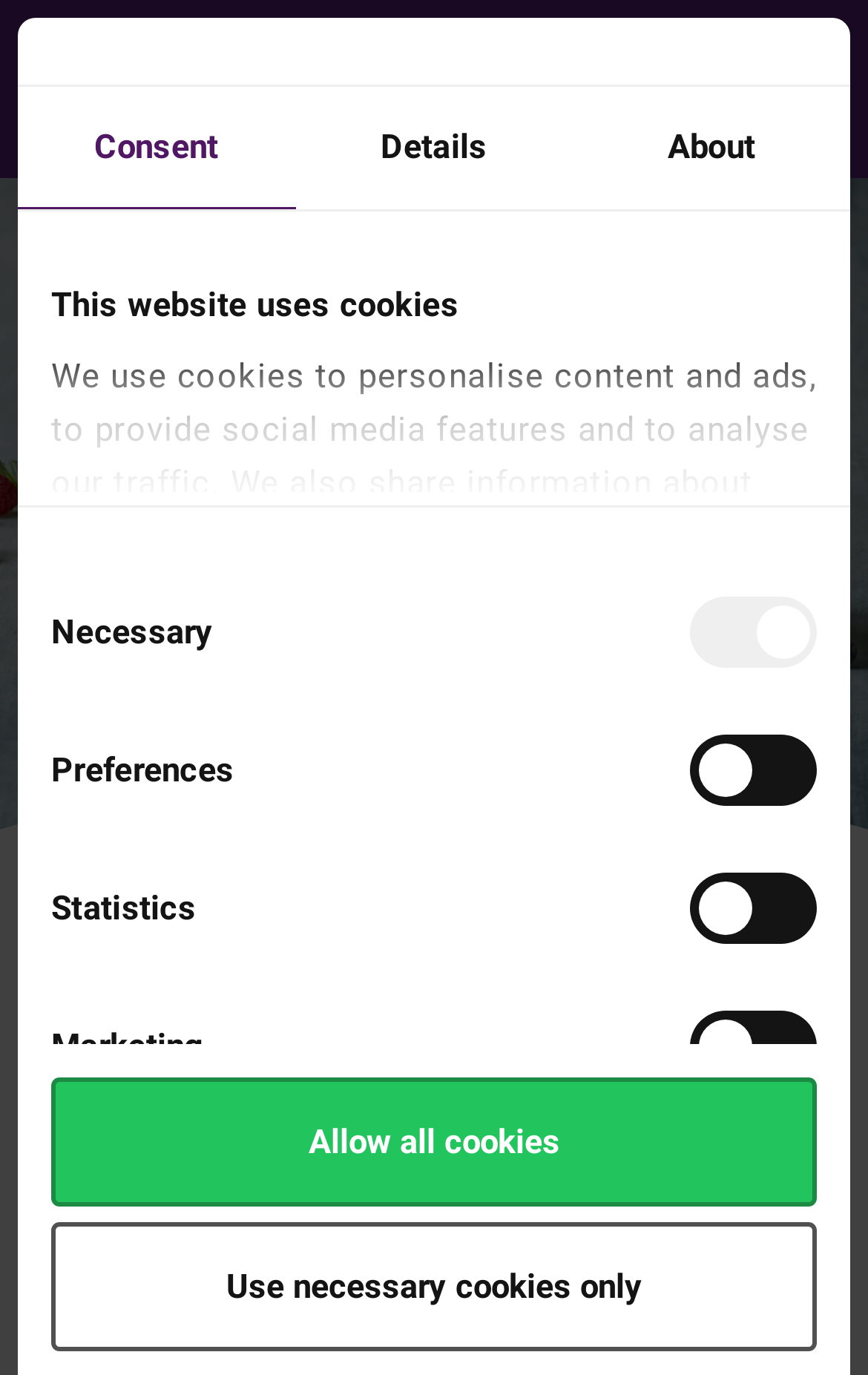How many tabs are available in the tablist?
Analyze the screenshot and provide a detailed answer to the question.

The tablist contains three tabs: 'Consent', 'Details', and 'About'. These tabs are horizontally aligned and can be selected to access different sections of the website.